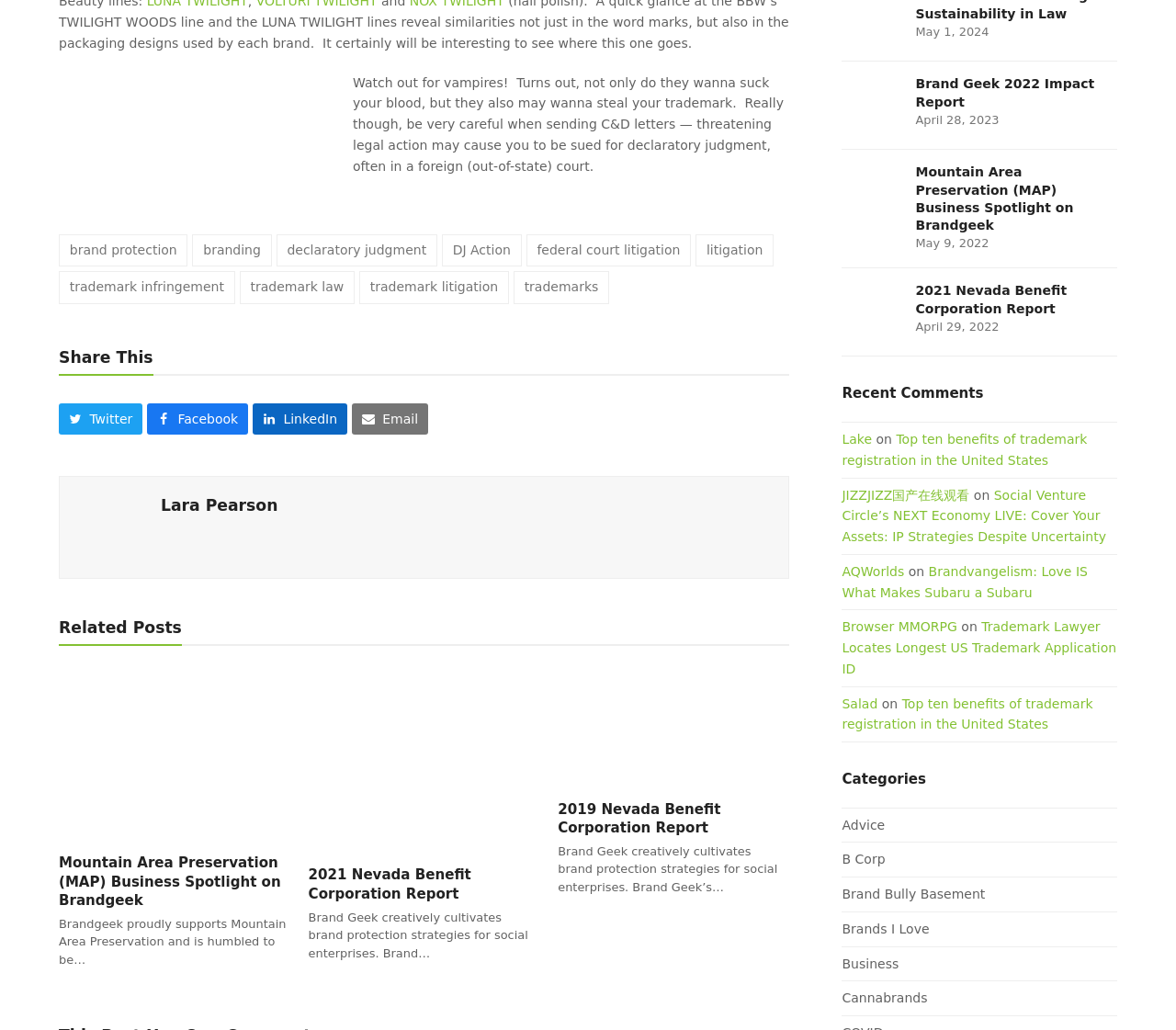What is the warning about in the static text?
Look at the image and respond with a one-word or short-phrase answer.

Vampires